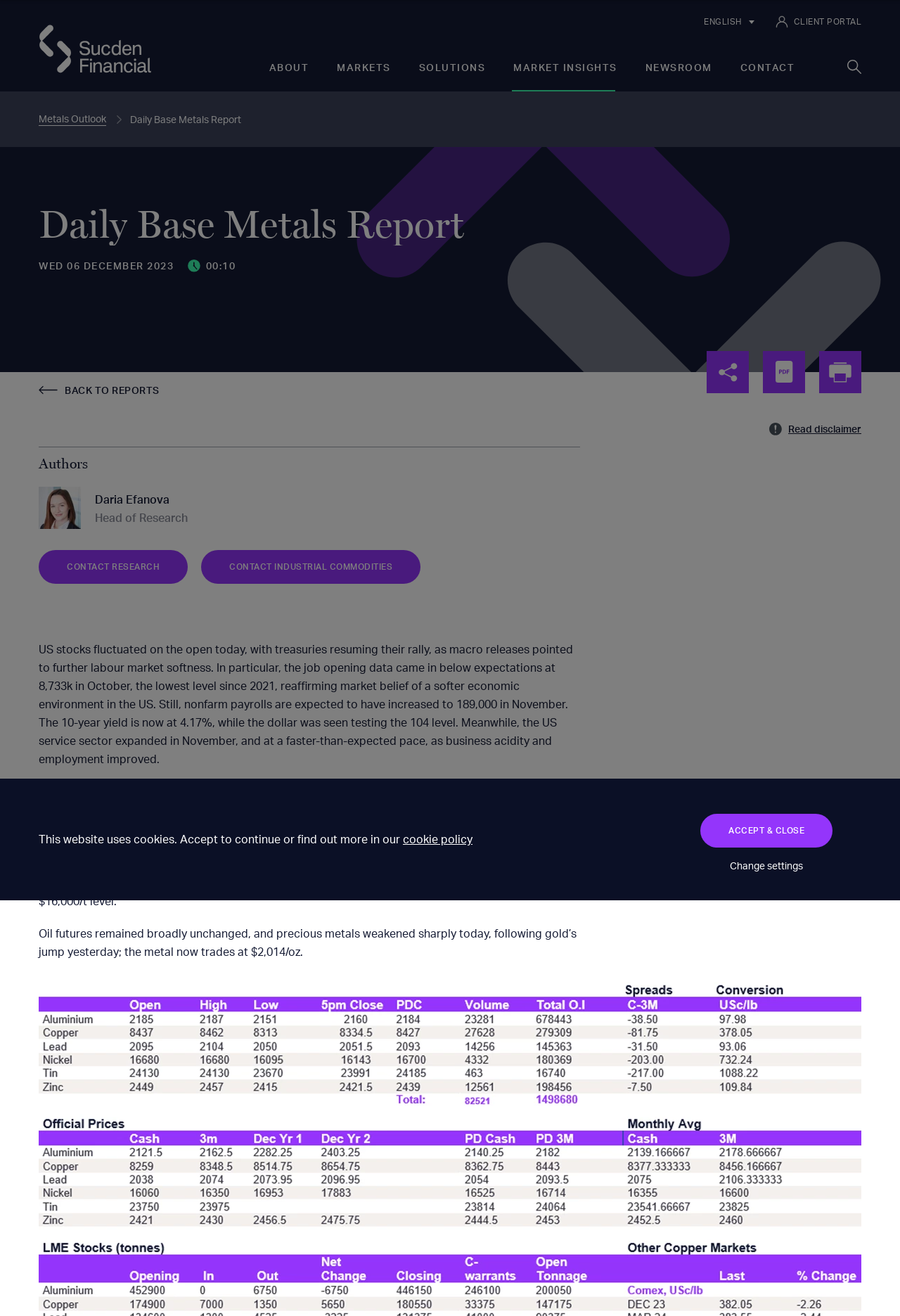Detail the features and information presented on the webpage.

This webpage is a daily market analysis report from Sucden Financial, dated 6th December 2023. At the top, there is a navigation bar with several links, including "CLIENT PORTAL", "Sucden Financial", "ABOUT", "MARKETS", "SOLUTIONS", "MARKET INSIGHTS", "NEWSROOM", and "CONTACT". To the right of the navigation bar, there is a search button and an English language selection button.

Below the navigation bar, there is a heading "Daily Base Metals Report" with a timestamp "WED 06 DECEMBER 2023 00:10". Underneath, there are three links to share, download as PDF, or print the report.

The main content of the report is divided into three sections. The first section discusses the US stock market, treasury yields, and the dollar. The second section focuses on the base metals complex, including aluminium, copper, lead, nickel, and zinc. The third section covers oil futures and precious metals.

On the left side of the page, there is a section with the author's information, including a photo, name, and title. There are also links to contact the research team and industrial commodities team.

At the bottom of the page, there is a cookie policy notification with options to accept, find out more, or change settings. There are also checkboxes to select the types of cookies to accept, including necessary, statistics, and marketing cookies. A "Save preferences" button is located to the right of the cookie settings.